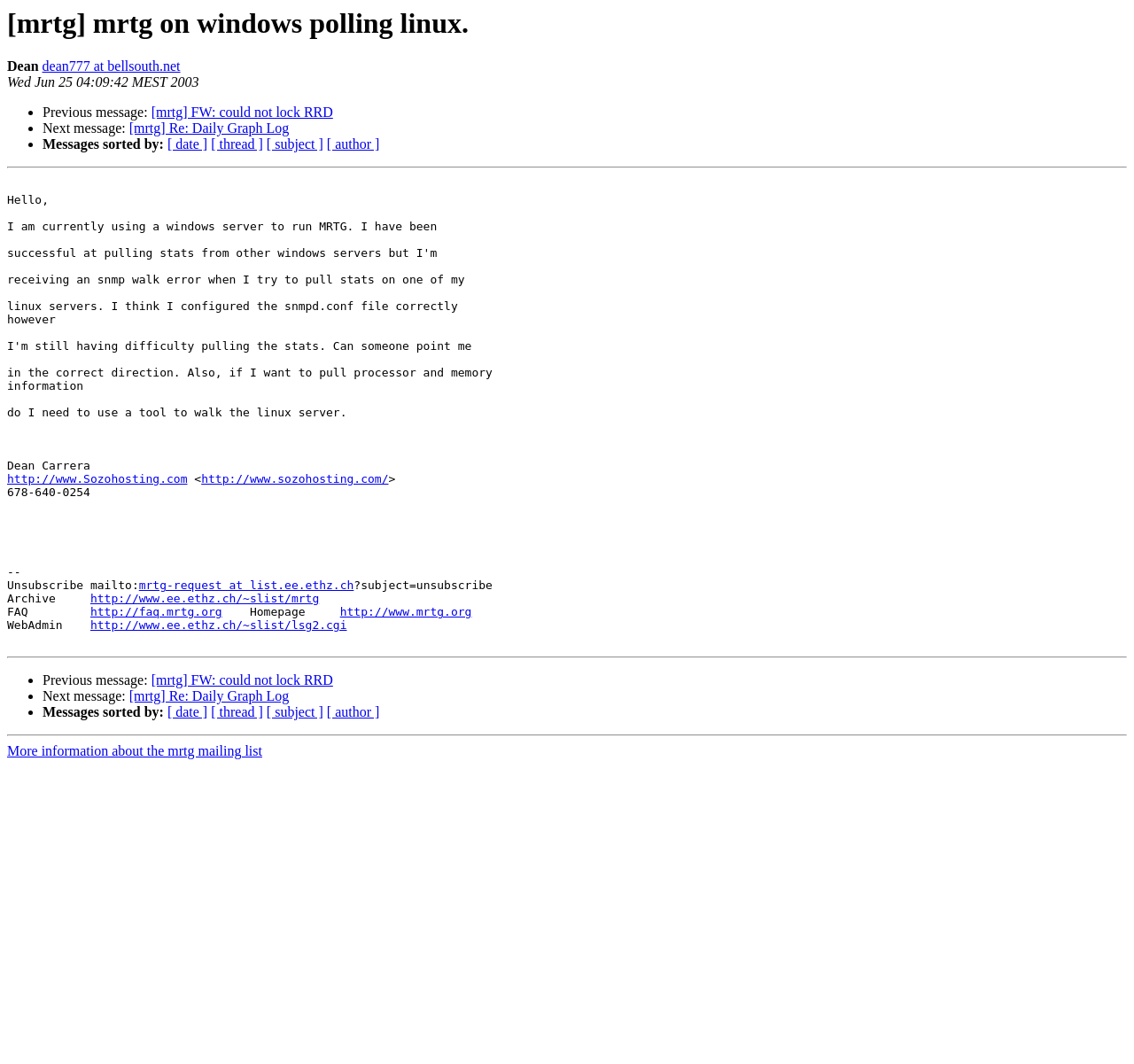What are the options to sort messages by?
Look at the image and respond with a single word or a short phrase.

date, thread, subject, author